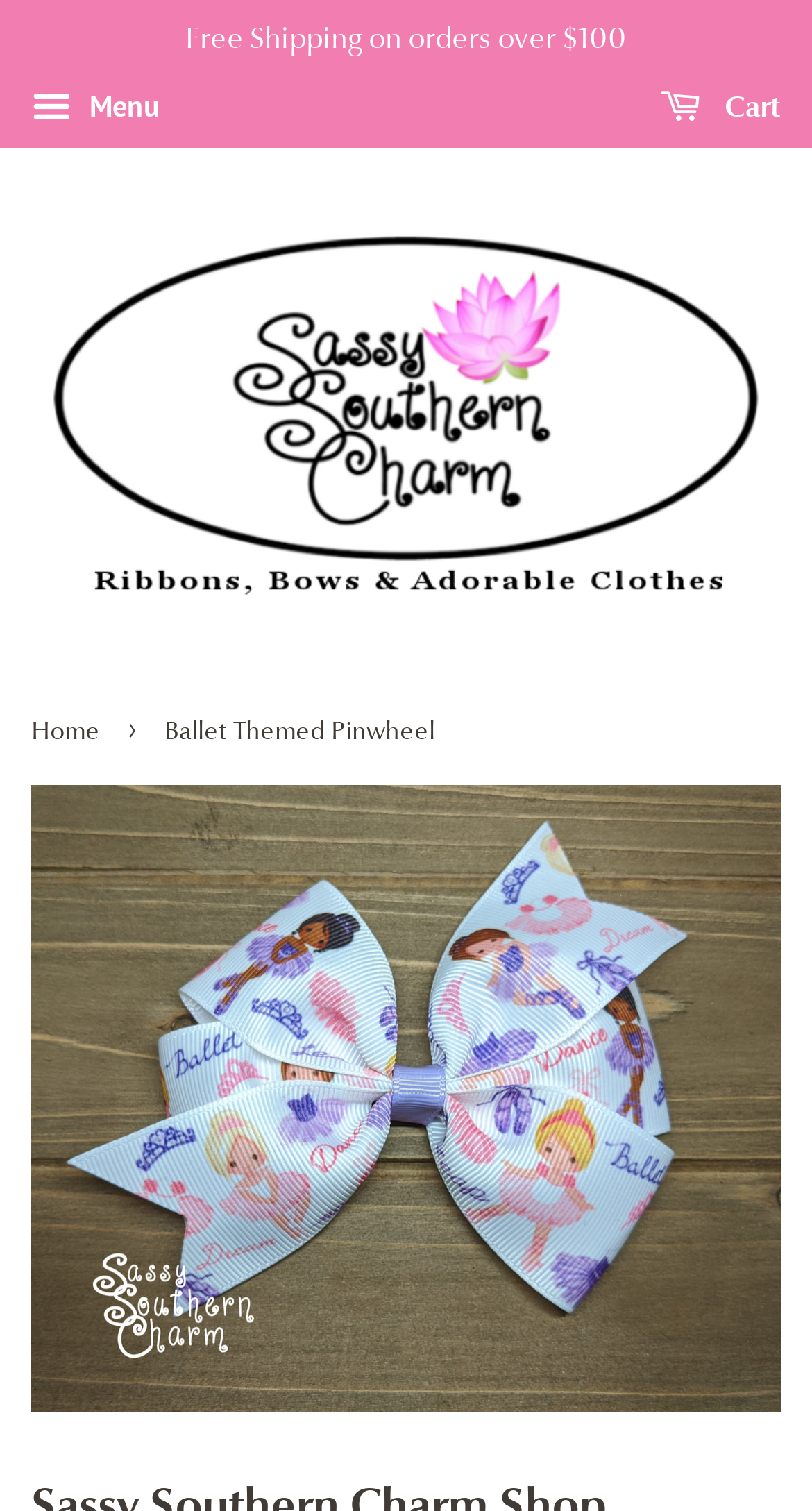Can you locate the main headline on this webpage and provide its text content?

Ballet Themed Pinwheel